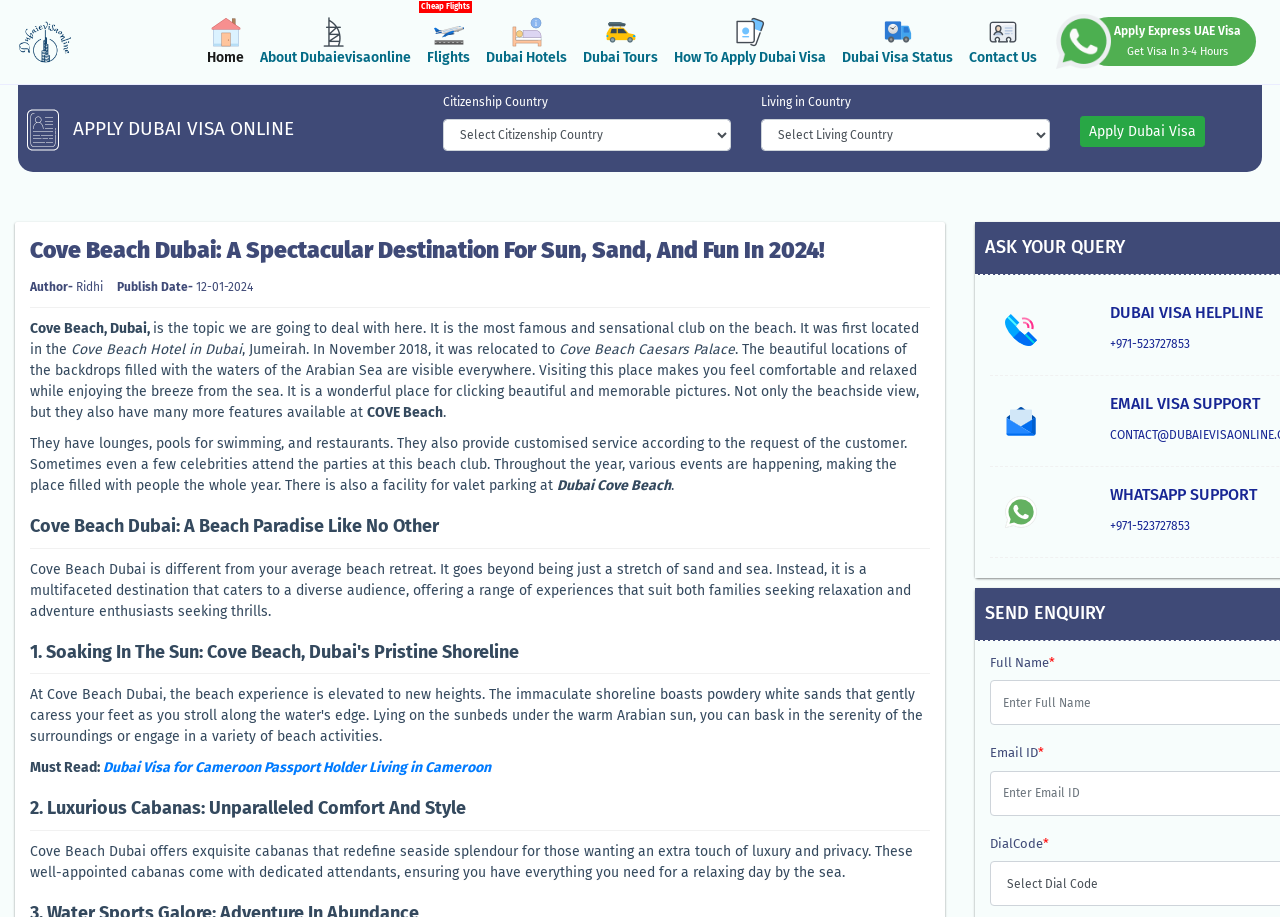Identify the bounding box coordinates of the section to be clicked to complete the task described by the following instruction: "Click the 'Apply Dubai Visa' button". The coordinates should be four float numbers between 0 and 1, formatted as [left, top, right, bottom].

[0.843, 0.126, 0.941, 0.16]